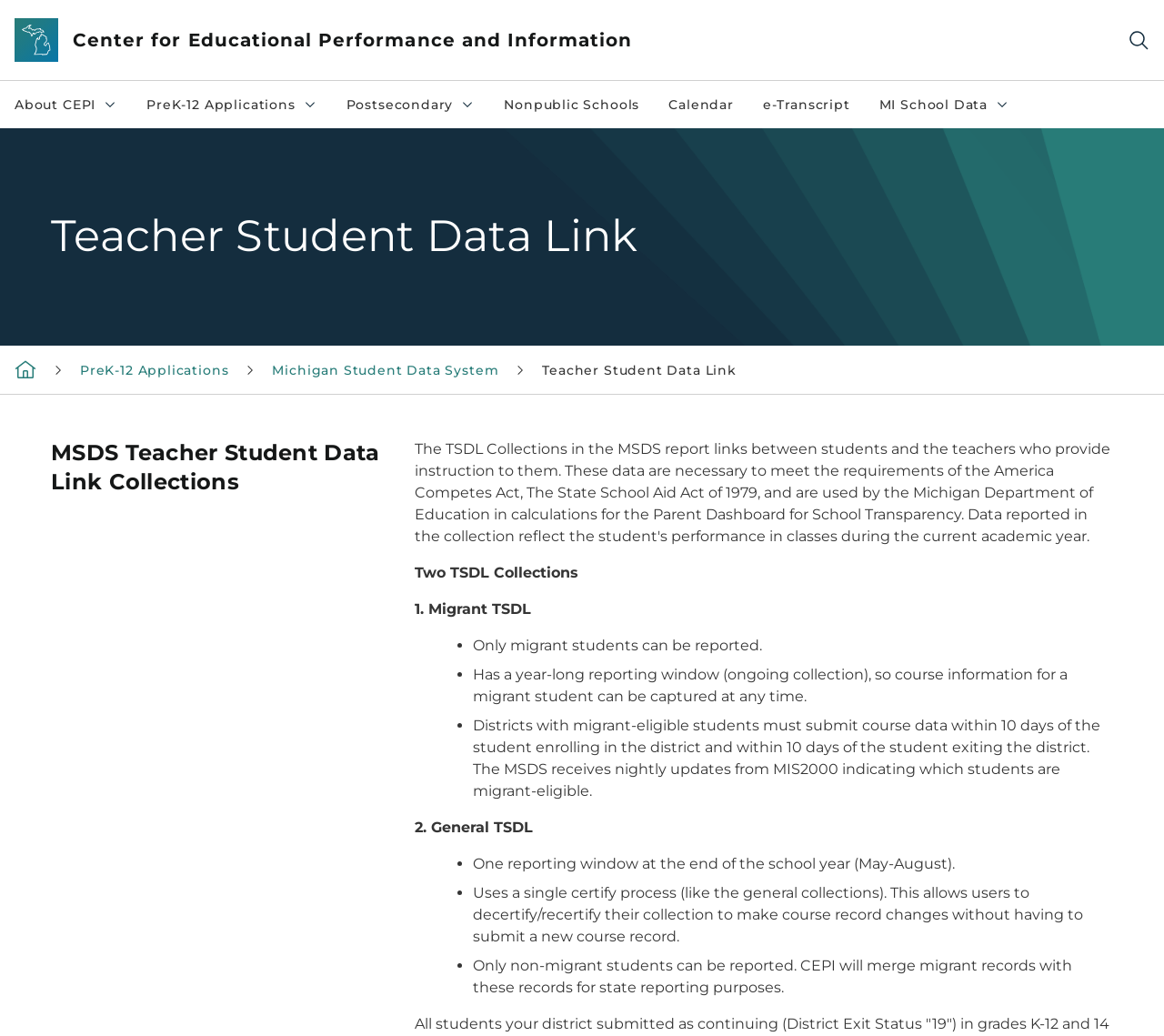How many links are there in the main menu?
Look at the image and construct a detailed response to the question.

I counted the number of links in the main menu by looking at the navigation element with the text 'Main menu' and its child elements, which are list items containing links. There are 7 links in total.